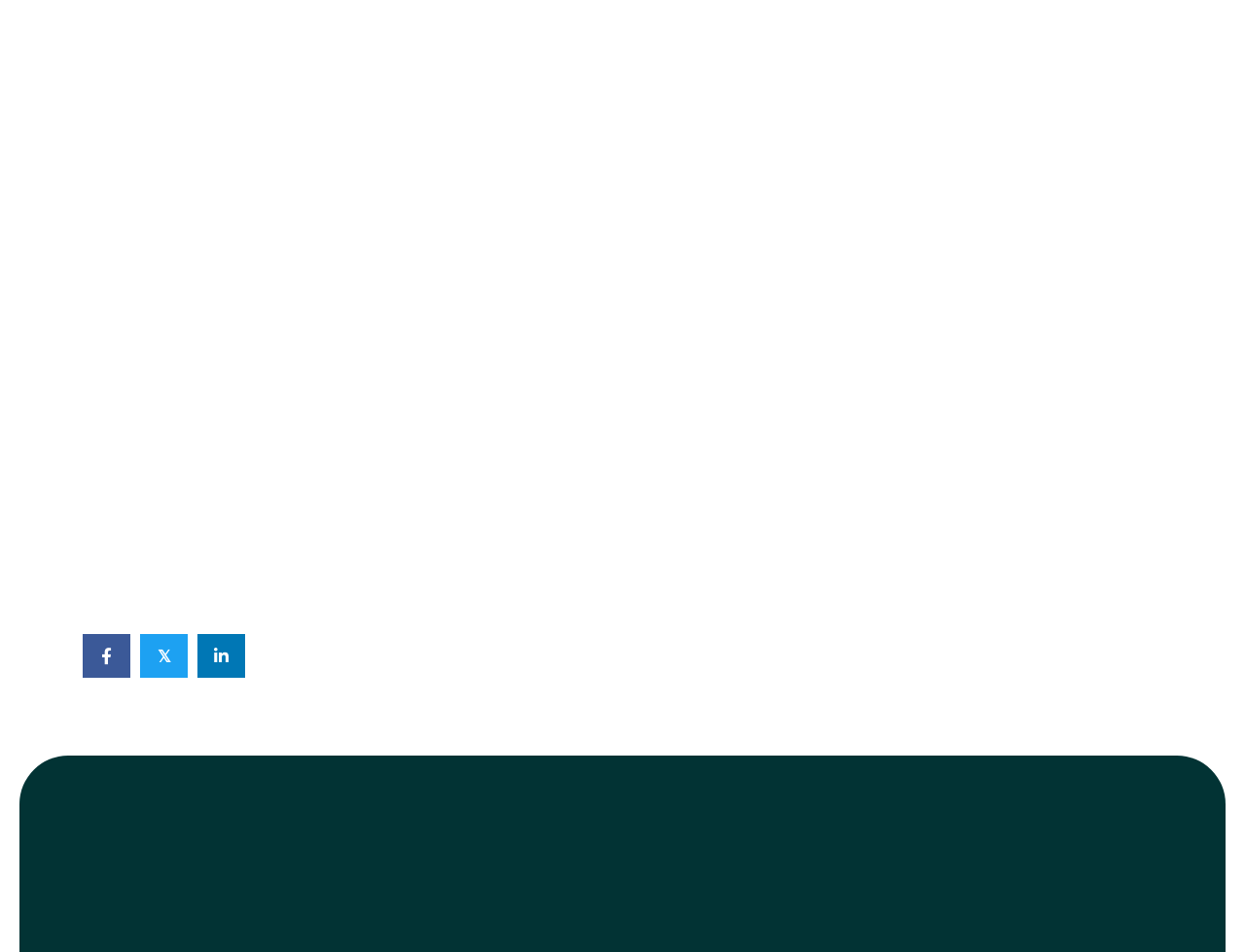Identify the bounding box coordinates for the element you need to click to achieve the following task: "Enter your name". Provide the bounding box coordinates as four float numbers between 0 and 1, in the form [left, top, right, bottom].

[0.141, 0.924, 0.43, 0.969]